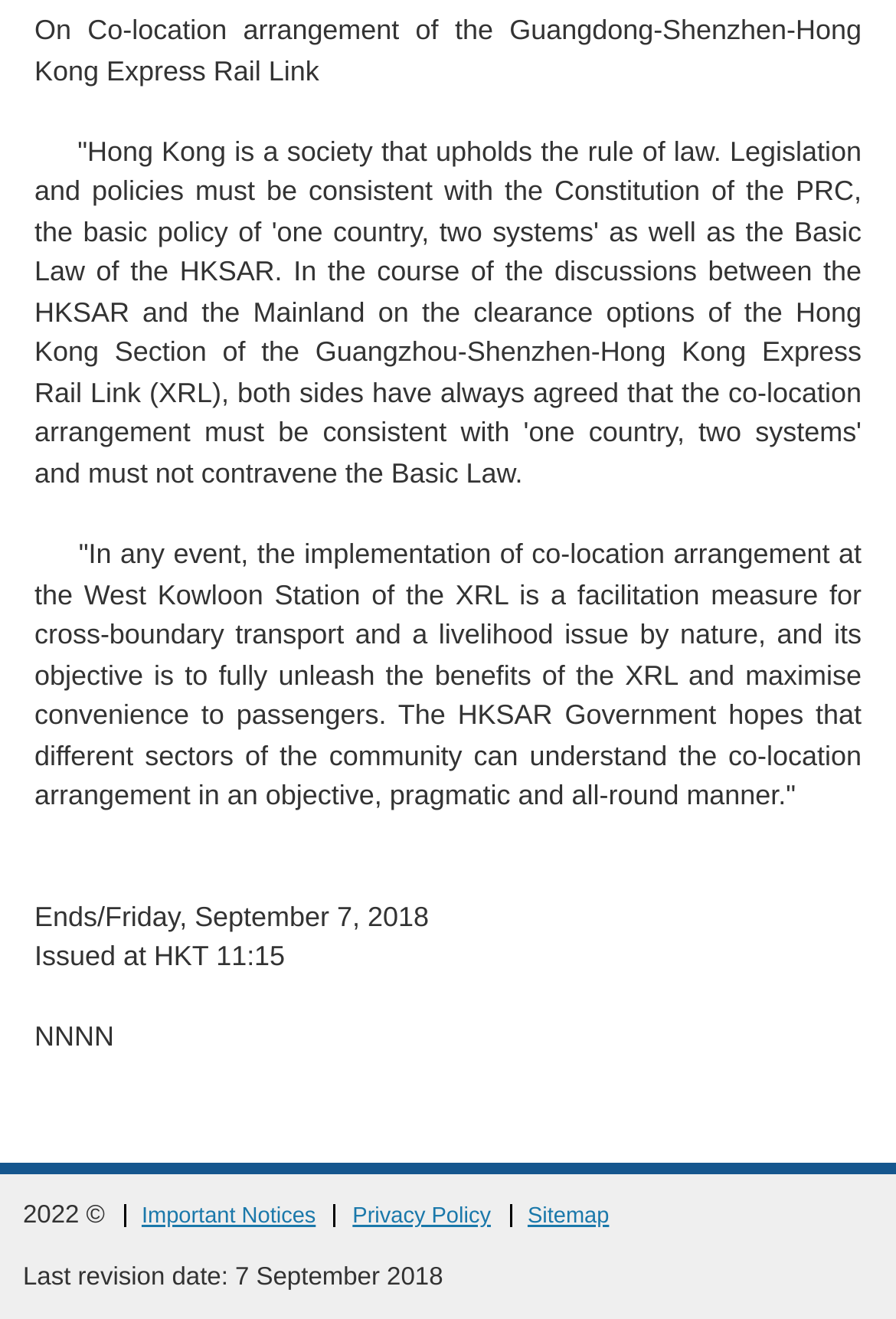Provide a brief response in the form of a single word or phrase:
What is the objective of the co-location arrangement?

To fully unleash the benefits of the XRL and maximise convenience to passengers